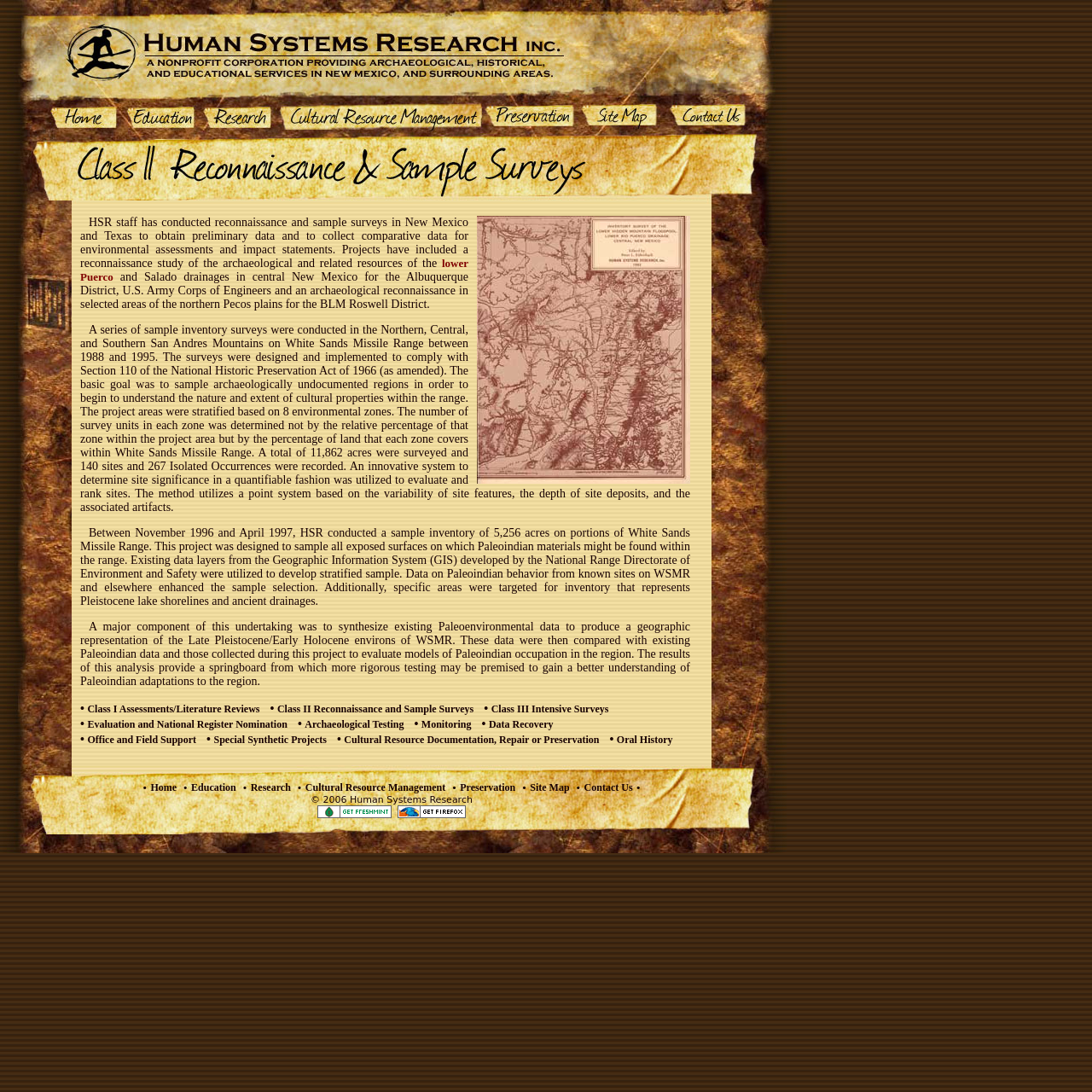Provide the bounding box coordinates in the format (top-left x, top-left y, bottom-right x, bottom-right y). All values are floating point numbers between 0 and 1. Determine the bounding box coordinate of the UI element described as: Contact Us

[0.535, 0.716, 0.579, 0.727]